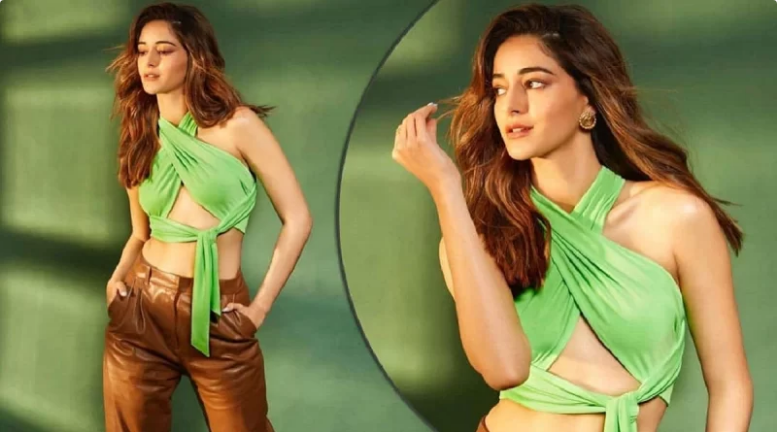Write a descriptive caption for the image, covering all notable aspects.

In this striking image, Ananya Panday showcases her fashion-forward style while posing against a softly lit, green backdrop. She wears a vibrant green top, featuring an innovative design with strategically knotted details that accentuate her figure. Paired with stylish brown trousers, her outfit exemplifies a contemporary blend of elegance and trendiness. Ananya's relaxed pose, combined with her expressive gaze, highlights her confidence and charisma, making this image a captivating representation of modern fashion.